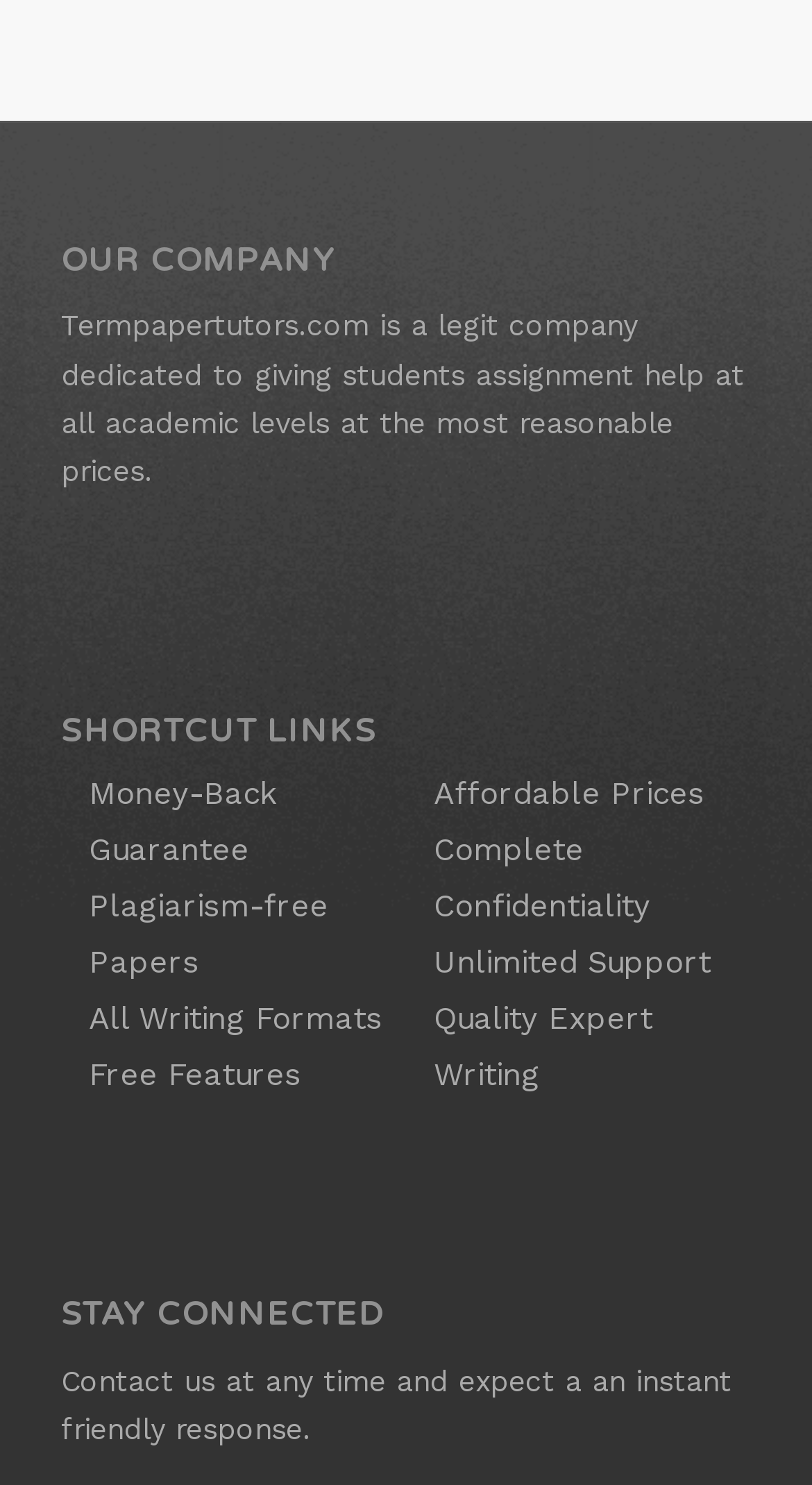Please specify the bounding box coordinates of the clickable region to carry out the following instruction: "Click on 'Affordable Prices'". The coordinates should be four float numbers between 0 and 1, in the format [left, top, right, bottom].

[0.534, 0.521, 0.867, 0.547]